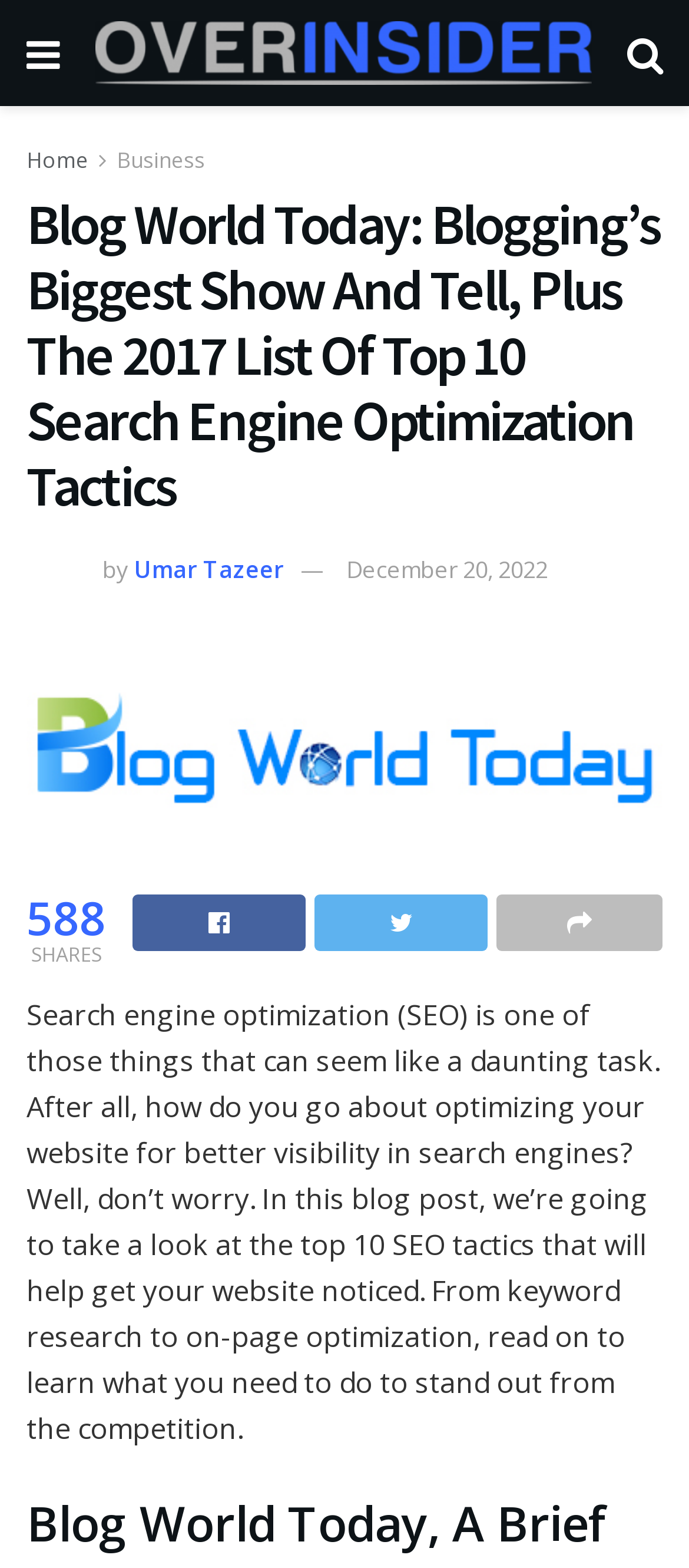Give a comprehensive overview of the webpage, including key elements.

This webpage appears to be a blog post about search engine optimization (SEO) tactics. At the top, there is a navigation menu with links to "Home" and "Business" on the left, and a search icon and a bell icon on the right. Below the navigation menu, the title of the blog post "Blog World Today: Blogging's Biggest Show And Tell, Plus The 2017 List Of Top 10 Search Engine Optimization Tactics" is prominently displayed.

To the right of the title, there is an image of the author, Umar Tazeer, along with the text "by" and a link to the author's name. The date of the post, "December 20, 2022", is also displayed. Below the author information, there is a link to "Blog World Today" with an accompanying image.

On the left side of the page, there is a counter displaying the number of shares, "588", along with the text "SHARES". Below the counter, there are three social media icons for sharing the post. The main content of the blog post is a lengthy paragraph that discusses the importance of SEO and introduces the top 10 SEO tactics that will be covered in the post.